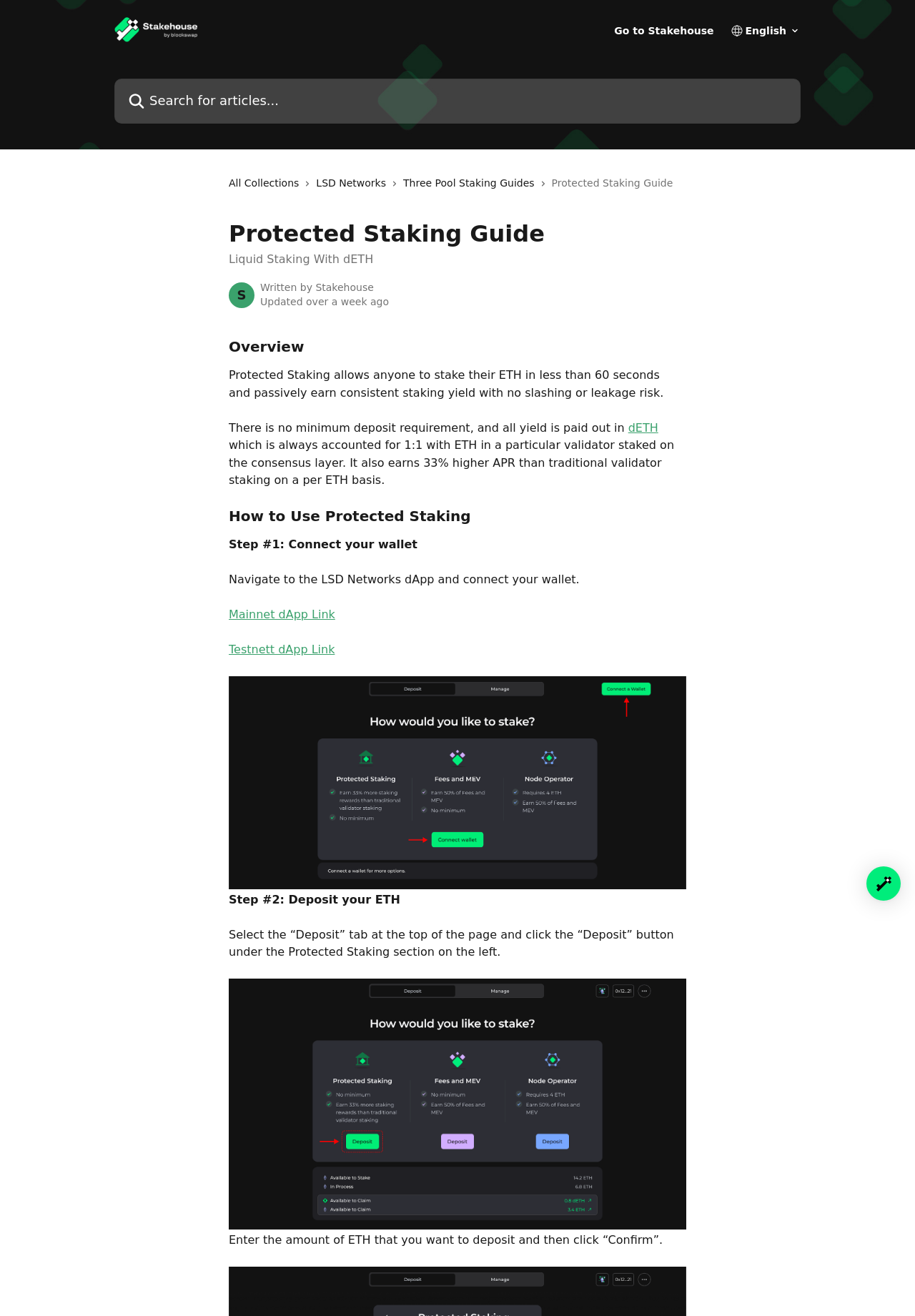Locate the bounding box coordinates of the area that needs to be clicked to fulfill the following instruction: "Read about Liquid Staking With dETH". The coordinates should be in the format of four float numbers between 0 and 1, namely [left, top, right, bottom].

[0.25, 0.192, 0.408, 0.202]